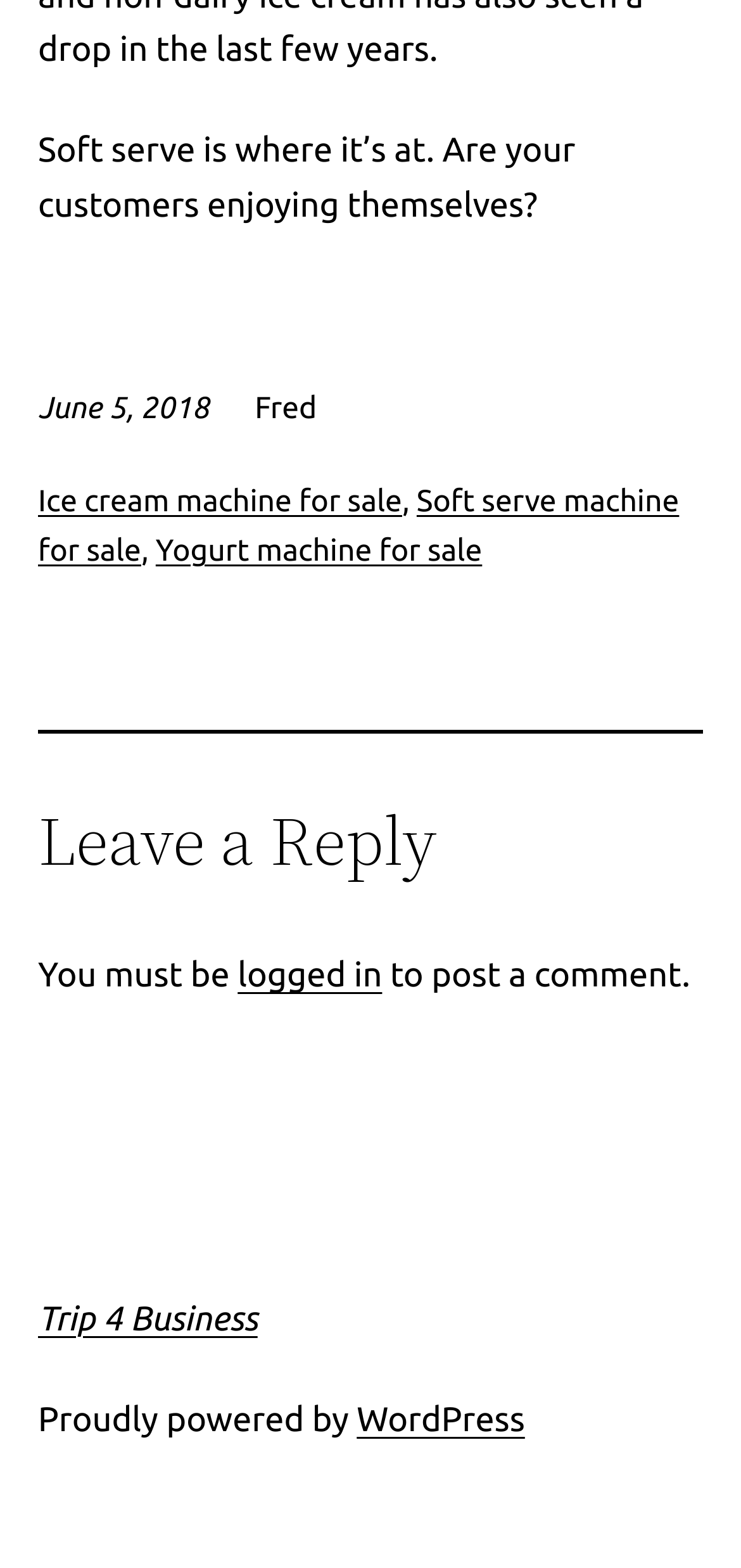Respond with a single word or phrase to the following question: What is the date of the article?

June 5, 2018